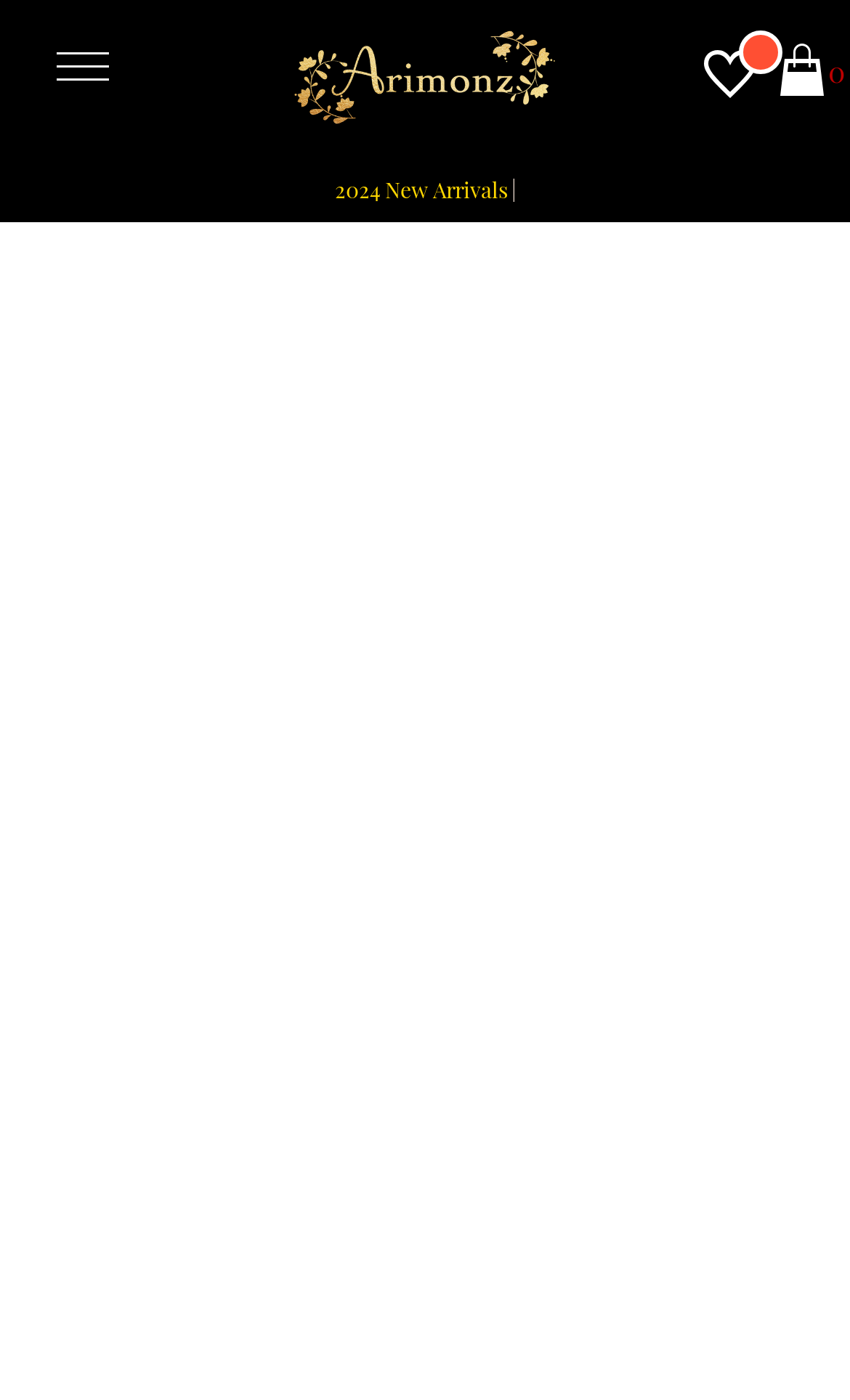Identify the bounding box of the UI component described as: "2024 New Arrivals |".

[0.052, 0.12, 0.948, 0.151]